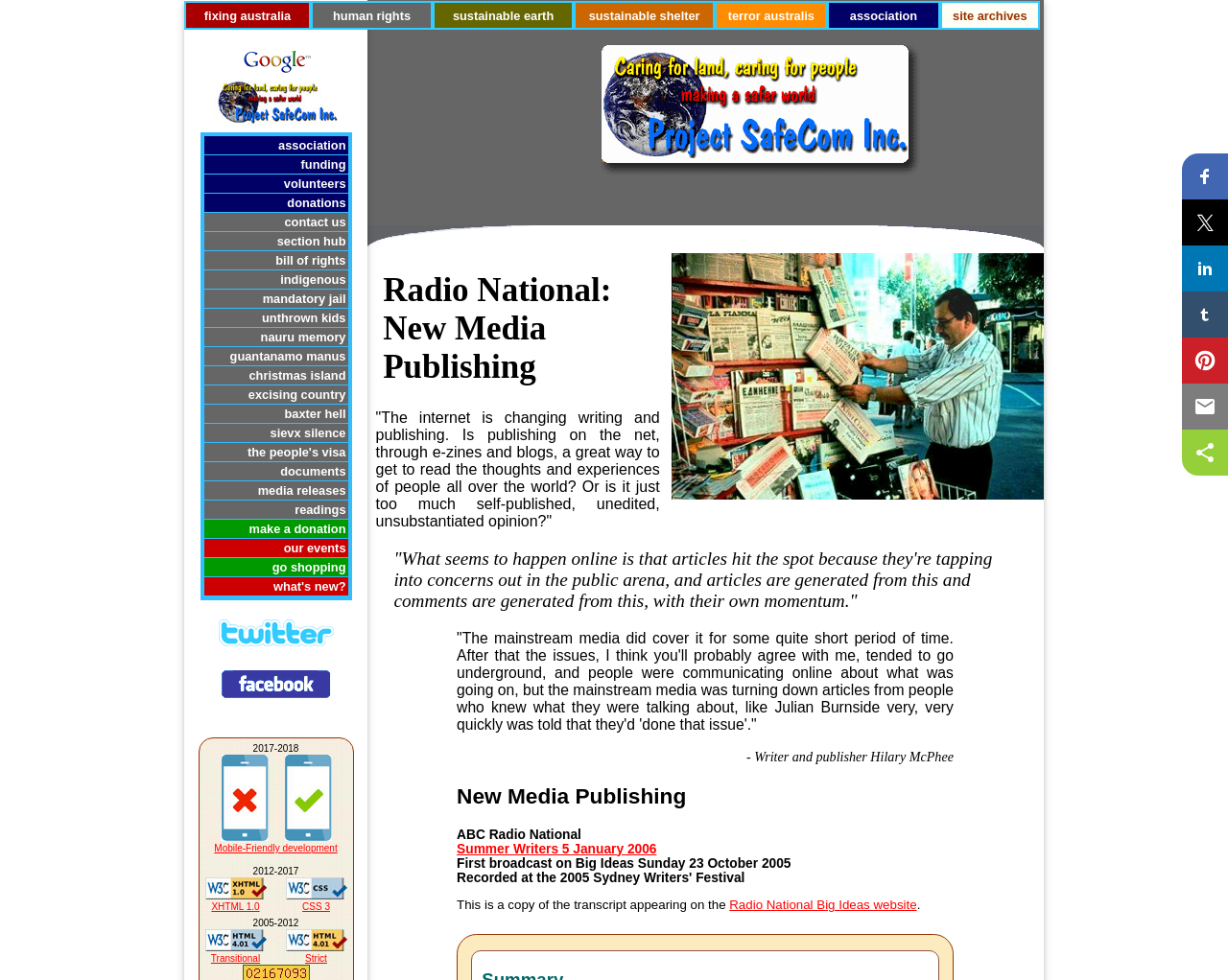Please determine the main heading text of this webpage.

Radio National: New Media Publishing